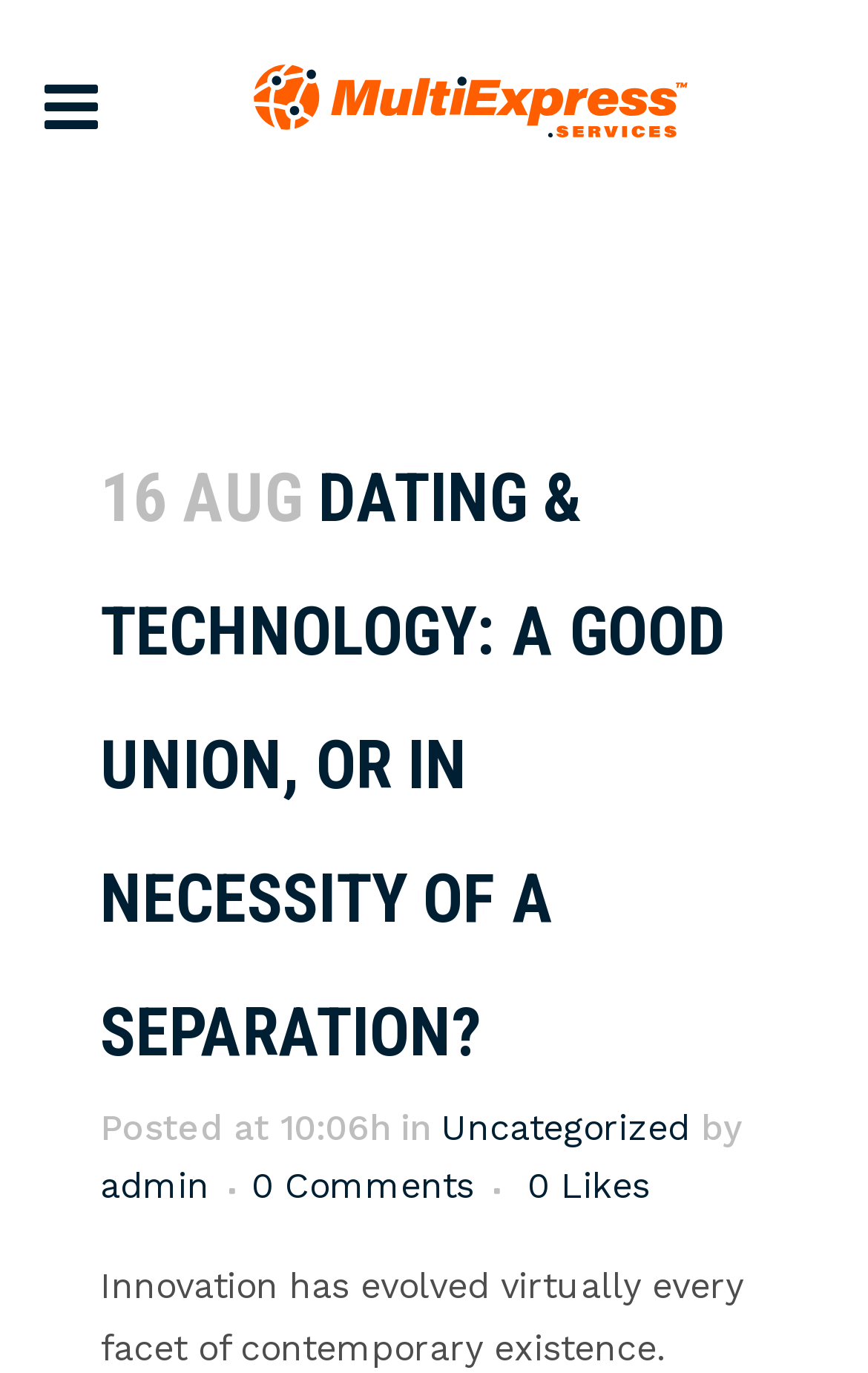Explain in detail what you observe on this webpage.

The webpage appears to be a blog post or article page. At the top, there is a logo image, centered horizontally, taking up about half of the screen width. Below the logo, there is a heading that spans almost the entire width of the screen, with the title "DATING & TECHNOLOGY: A GOOD UNION, OR IN NECESSITY OF A SEPARATION?" in a large font size.

Underneath the heading, there is a section with three lines of text. The first line indicates the date and time the article was posted, "Posted at 10:06h". The second line has the text "in" and a link to the category "Uncategorized". The third line shows the author's name, "admin", and the number of comments and likes, which are both zero.

The main content of the article starts below this section, with a paragraph of text that begins with "Innovation has evolved virtually every facet of contemporary existence." This text spans almost the entire width of the screen.

There are no other images on the page besides the logo at the top. The layout is simple, with a focus on the article's content.